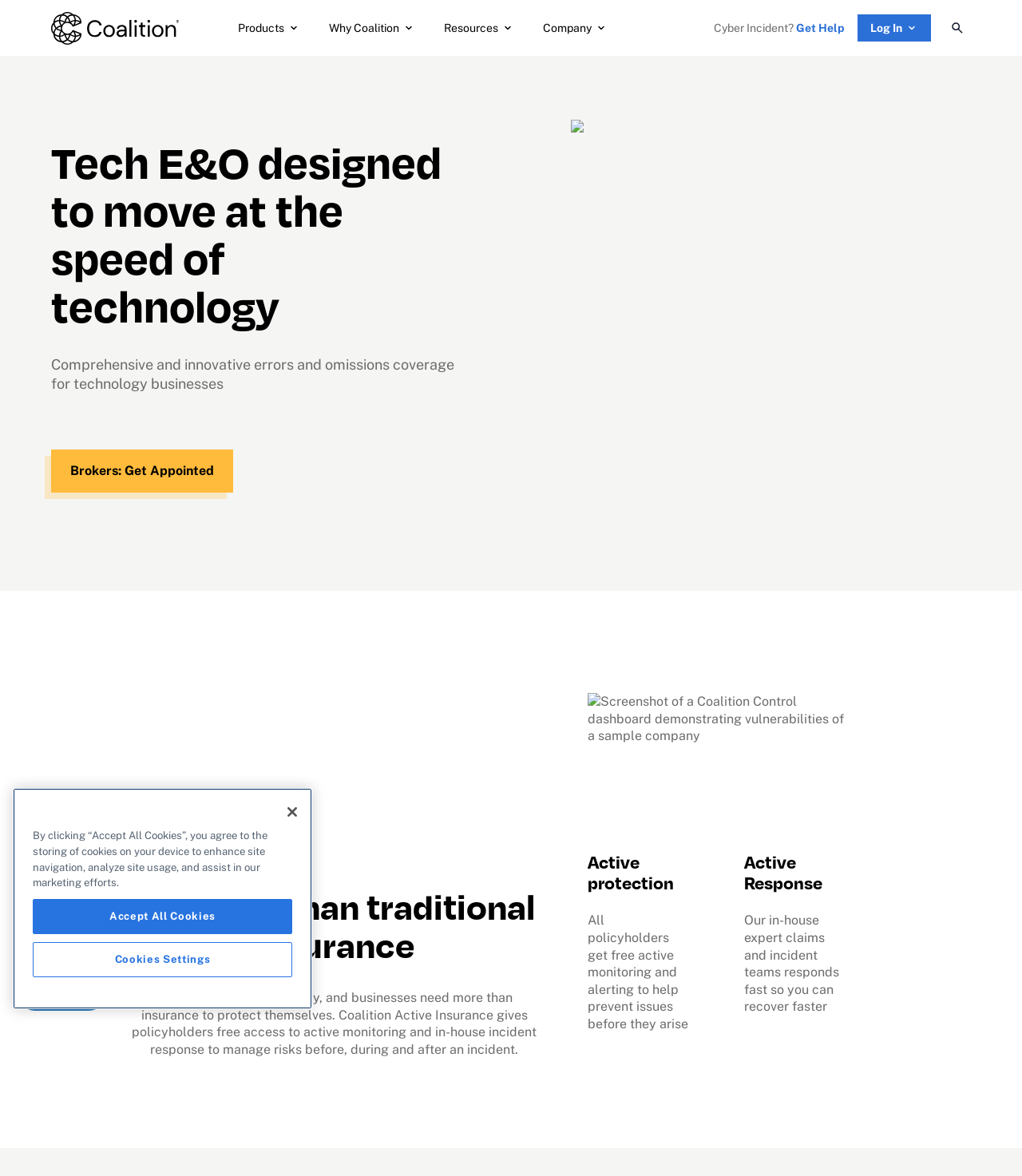Pinpoint the bounding box coordinates of the clickable element to carry out the following instruction: "Click on Courses."

None